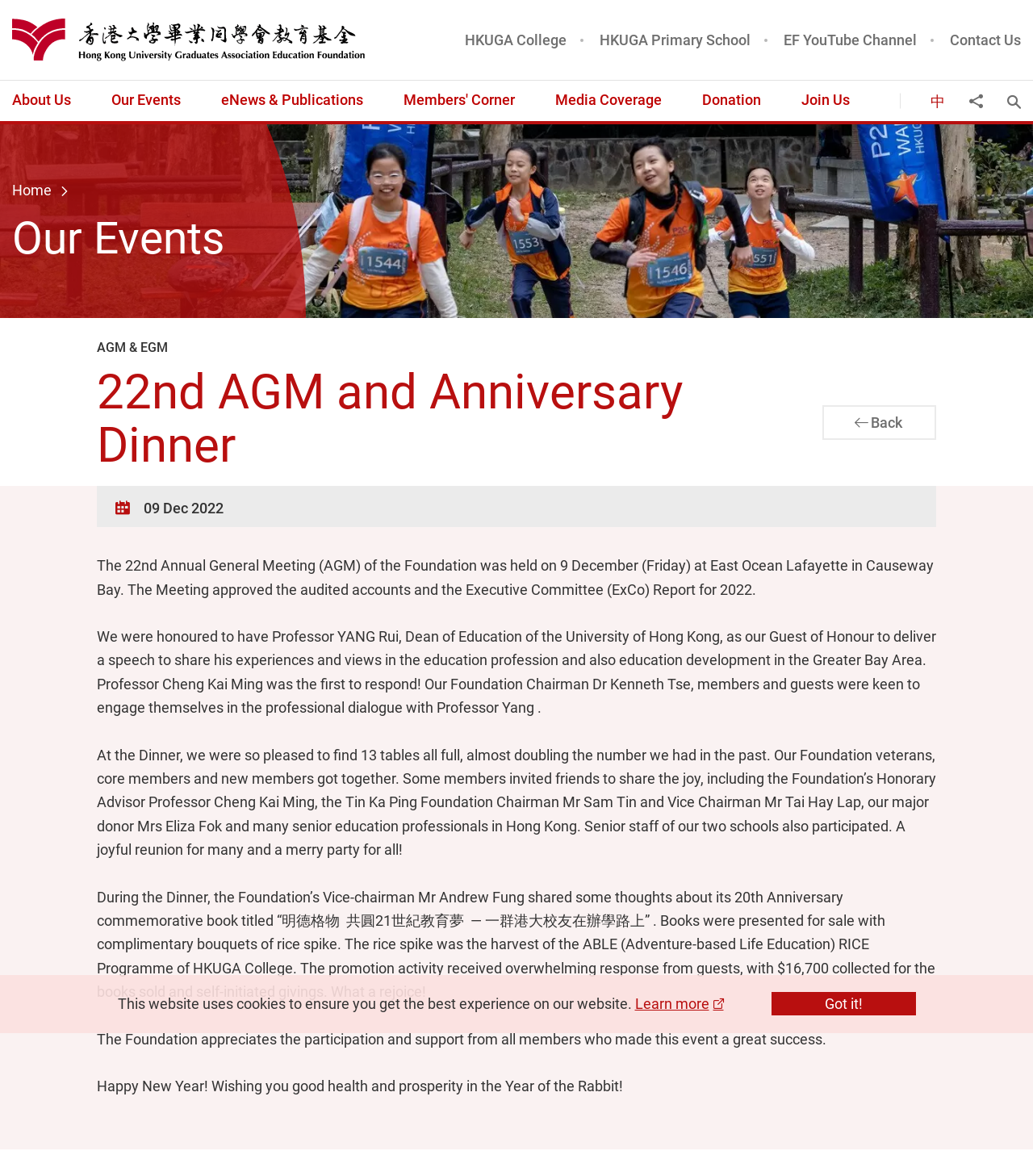Locate the bounding box coordinates of the area that needs to be clicked to fulfill the following instruction: "Click the 'Our Events' link". The coordinates should be in the format of four float numbers between 0 and 1, namely [left, top, right, bottom].

[0.088, 0.069, 0.195, 0.103]